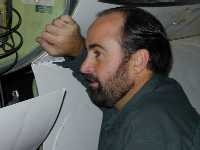Please study the image and answer the question comprehensively:
What type of environment is depicted in the background?

The caption highlights the background, which reveals a mechanical environment typical of aviation instrumentation, emphasizing the detailed nature of aeronautical testing.